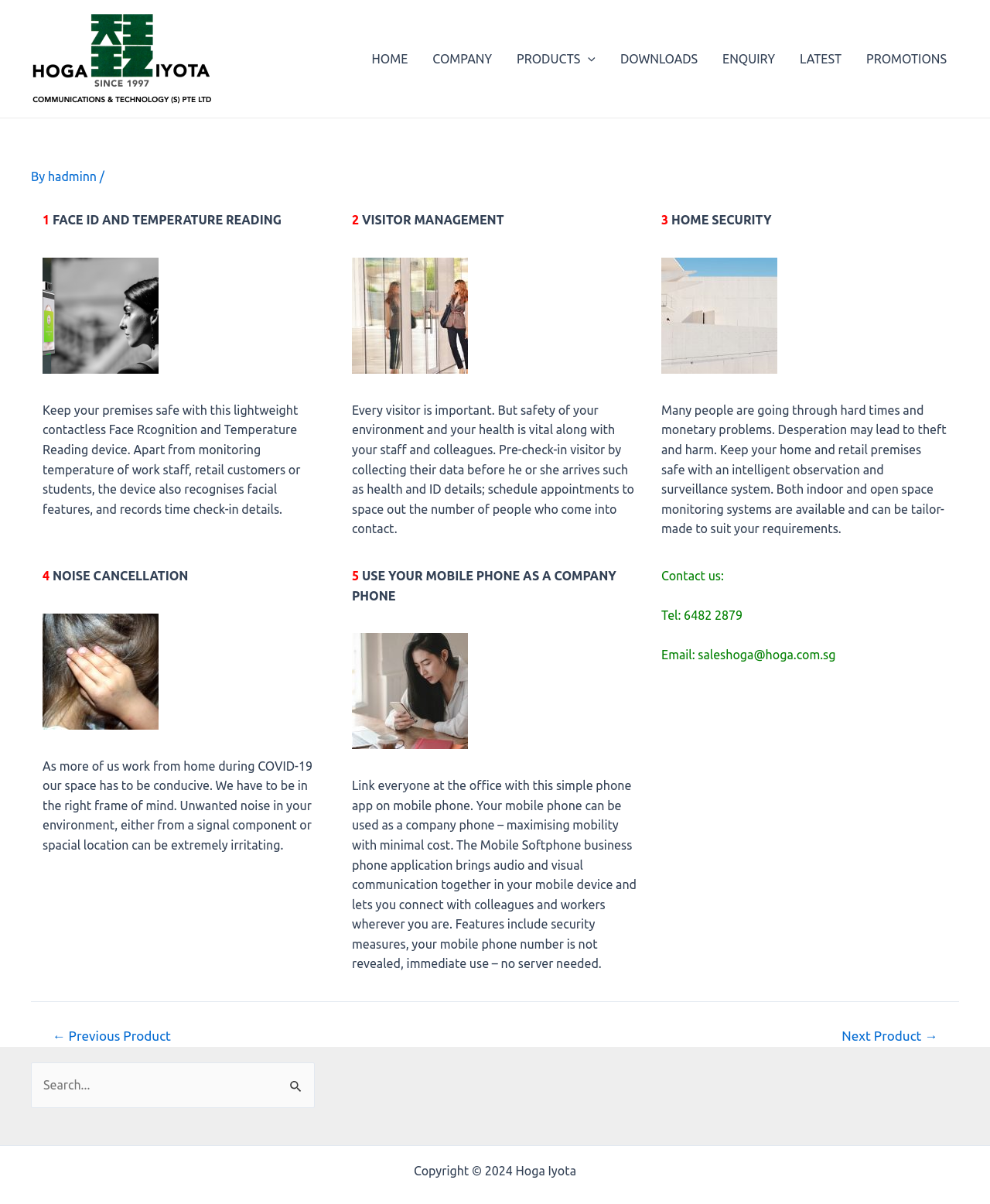Using the description: "Next Product →", identify the bounding box of the corresponding UI element in the screenshot.

[0.83, 0.855, 0.967, 0.866]